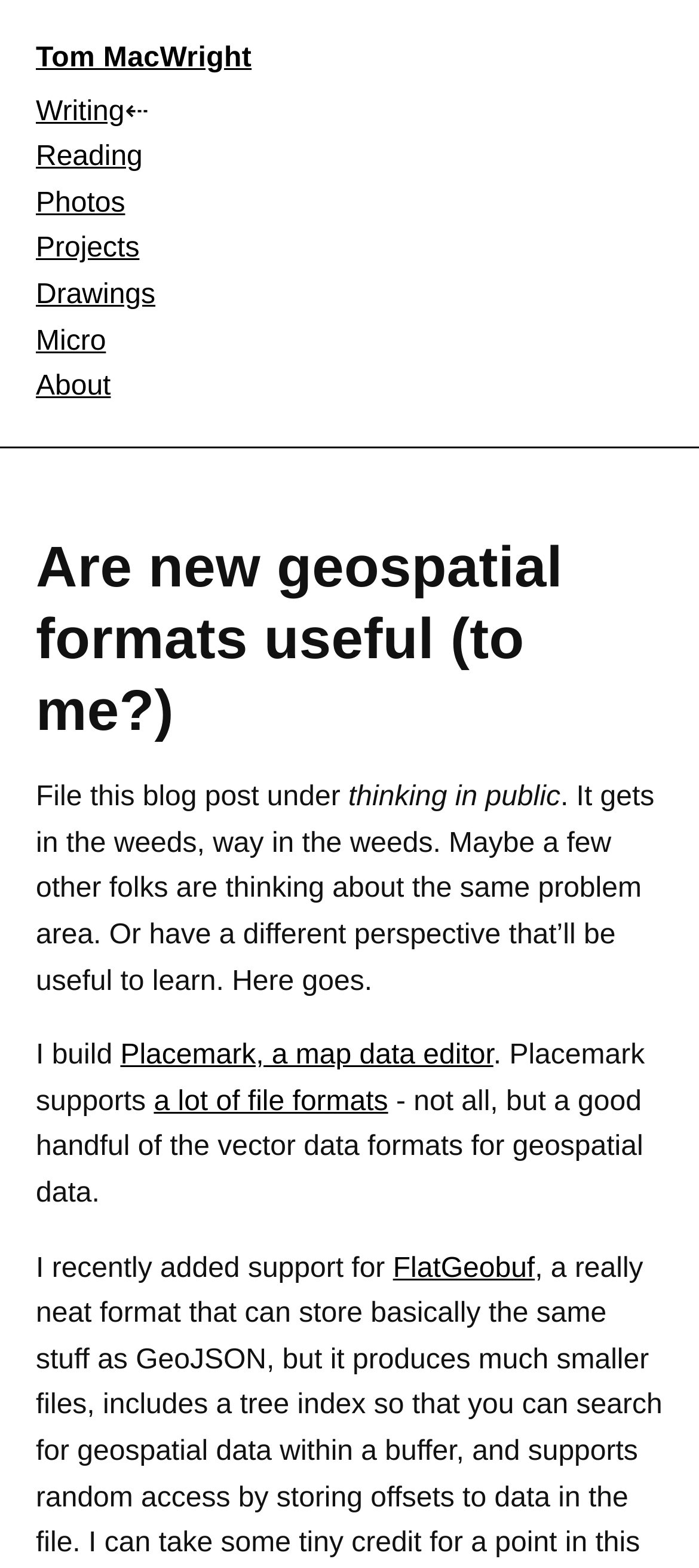Please identify the bounding box coordinates of the area that needs to be clicked to fulfill the following instruction: "read about projects."

[0.051, 0.149, 0.199, 0.169]